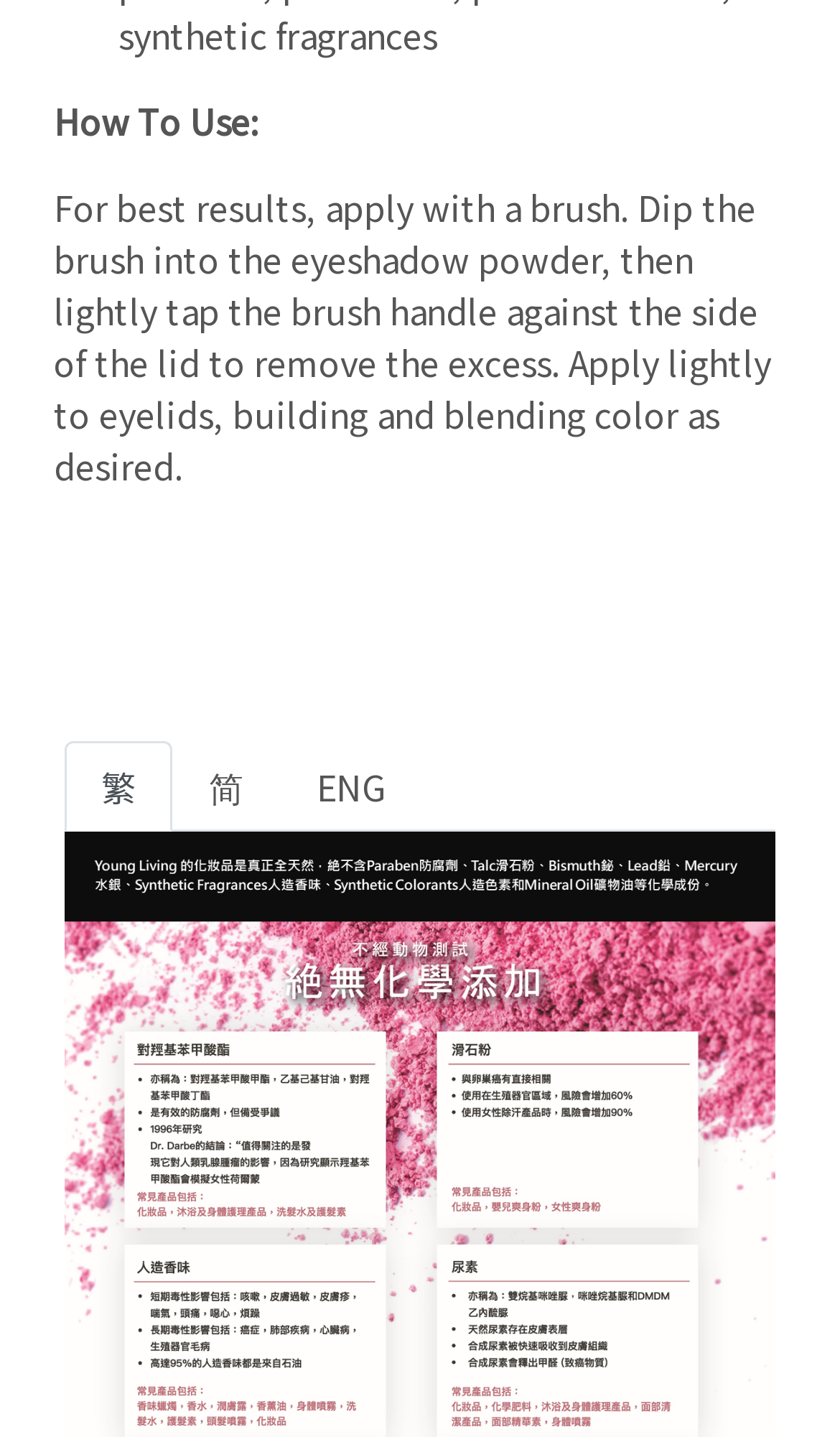Bounding box coordinates are given in the format (top-left x, top-left y, bottom-right x, bottom-right y). All values should be floating point numbers between 0 and 1. Provide the bounding box coordinate for the UI element described as: 繁

[0.077, 0.515, 0.205, 0.578]